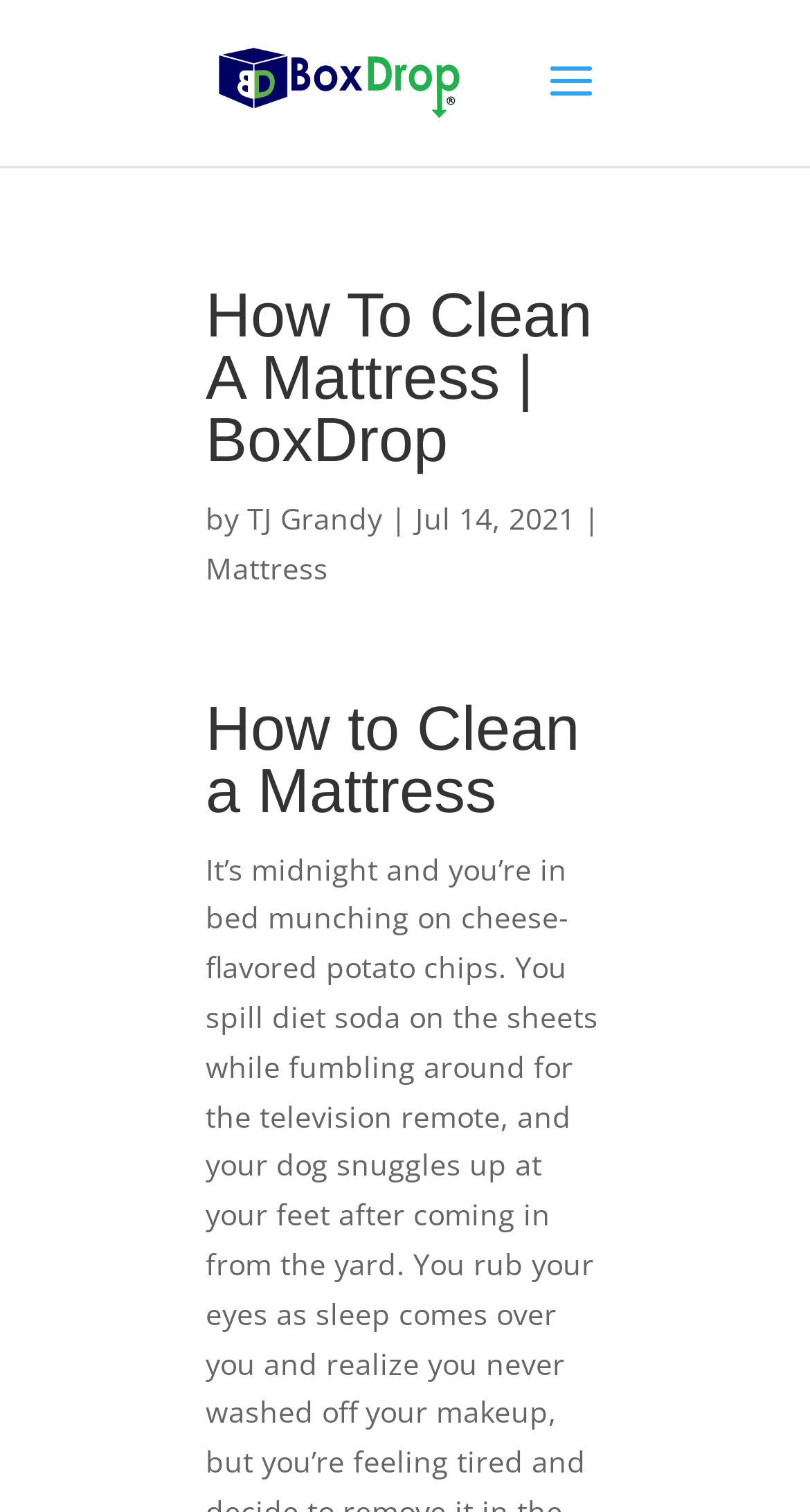Examine the image and give a thorough answer to the following question:
What is the category of the article?

The category of the article can be found below the main heading, which is a link text 'Mattress'. This indicates that the article is related to mattresses.